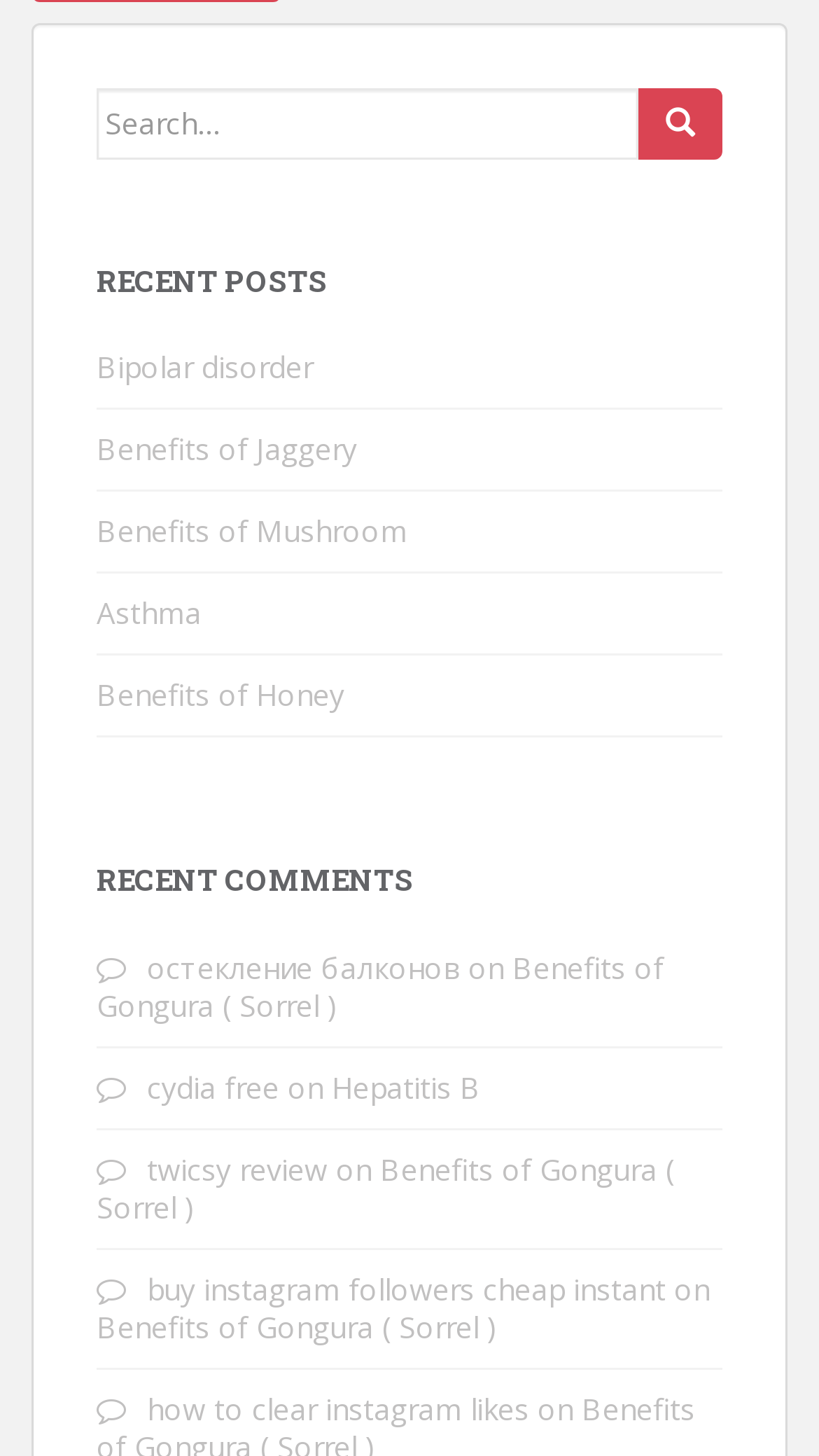Predict the bounding box of the UI element based on this description: "Benefits of Mushroom".

[0.118, 0.351, 0.497, 0.378]